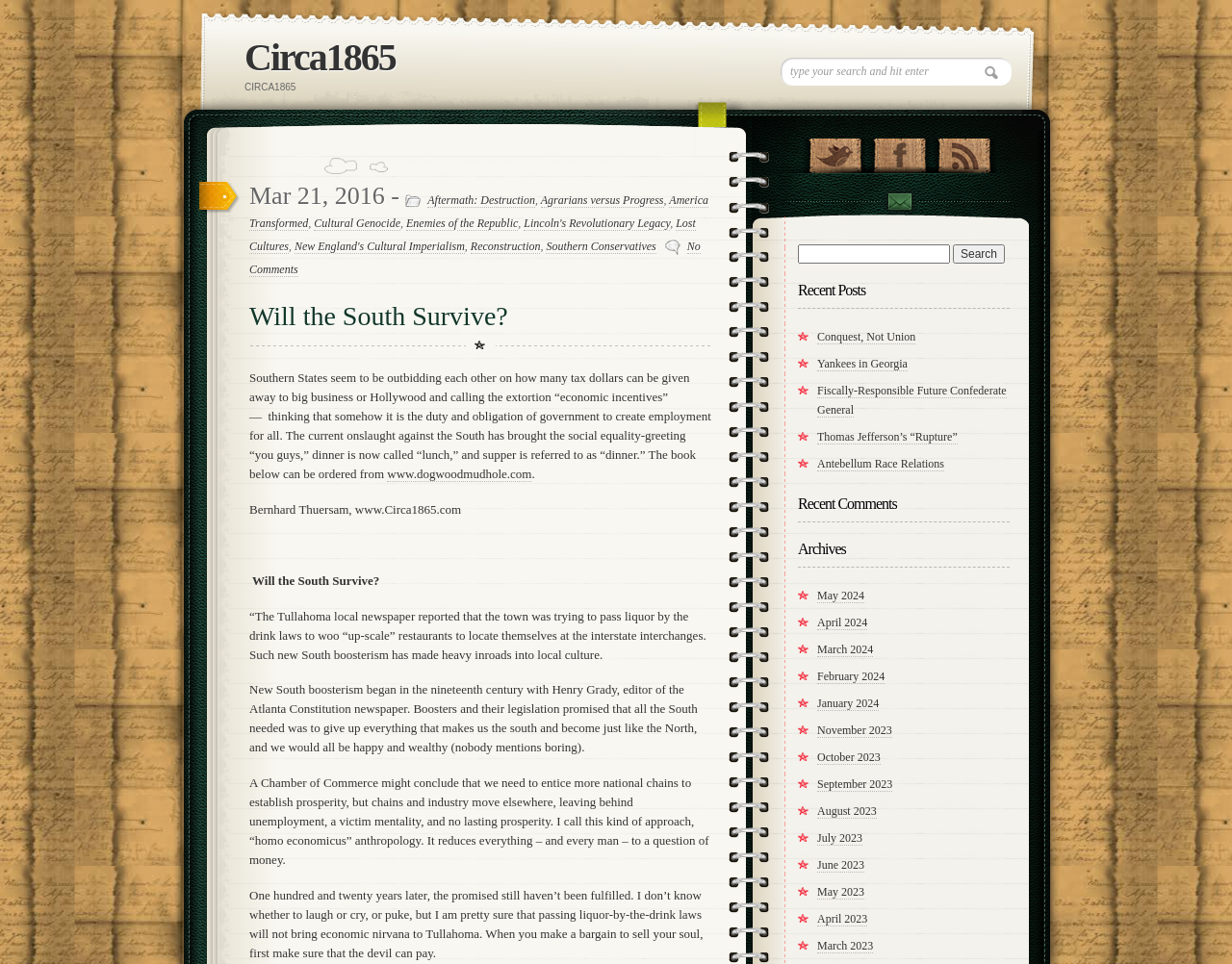Please provide a one-word or short phrase answer to the question:
What is the purpose of the search box?

To search the website